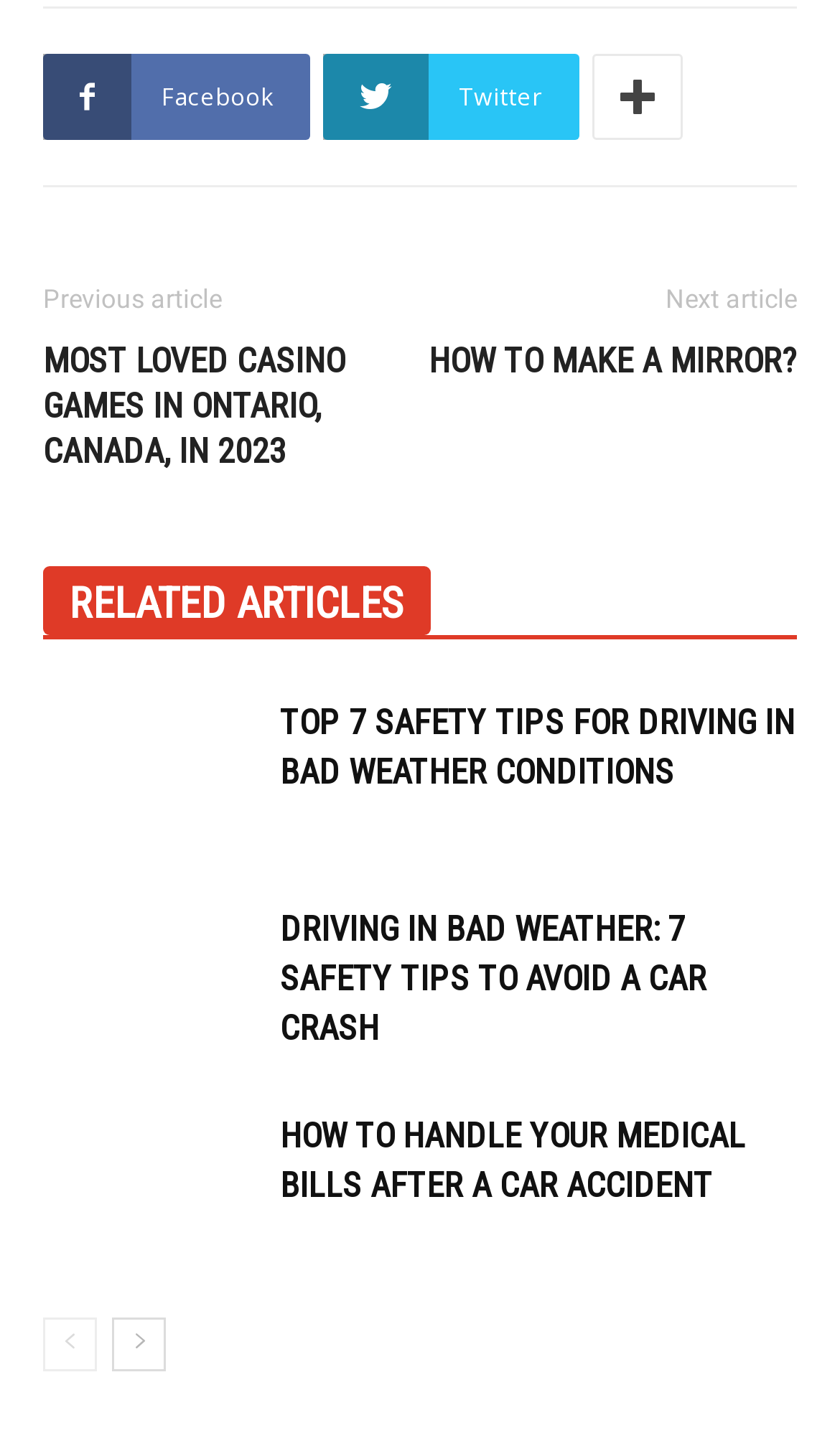Identify the bounding box coordinates of the specific part of the webpage to click to complete this instruction: "Explore TOP 7 SAFETY TIPS FOR DRIVING IN BAD WEATHER CONDITIONS".

[0.333, 0.479, 0.949, 0.547]